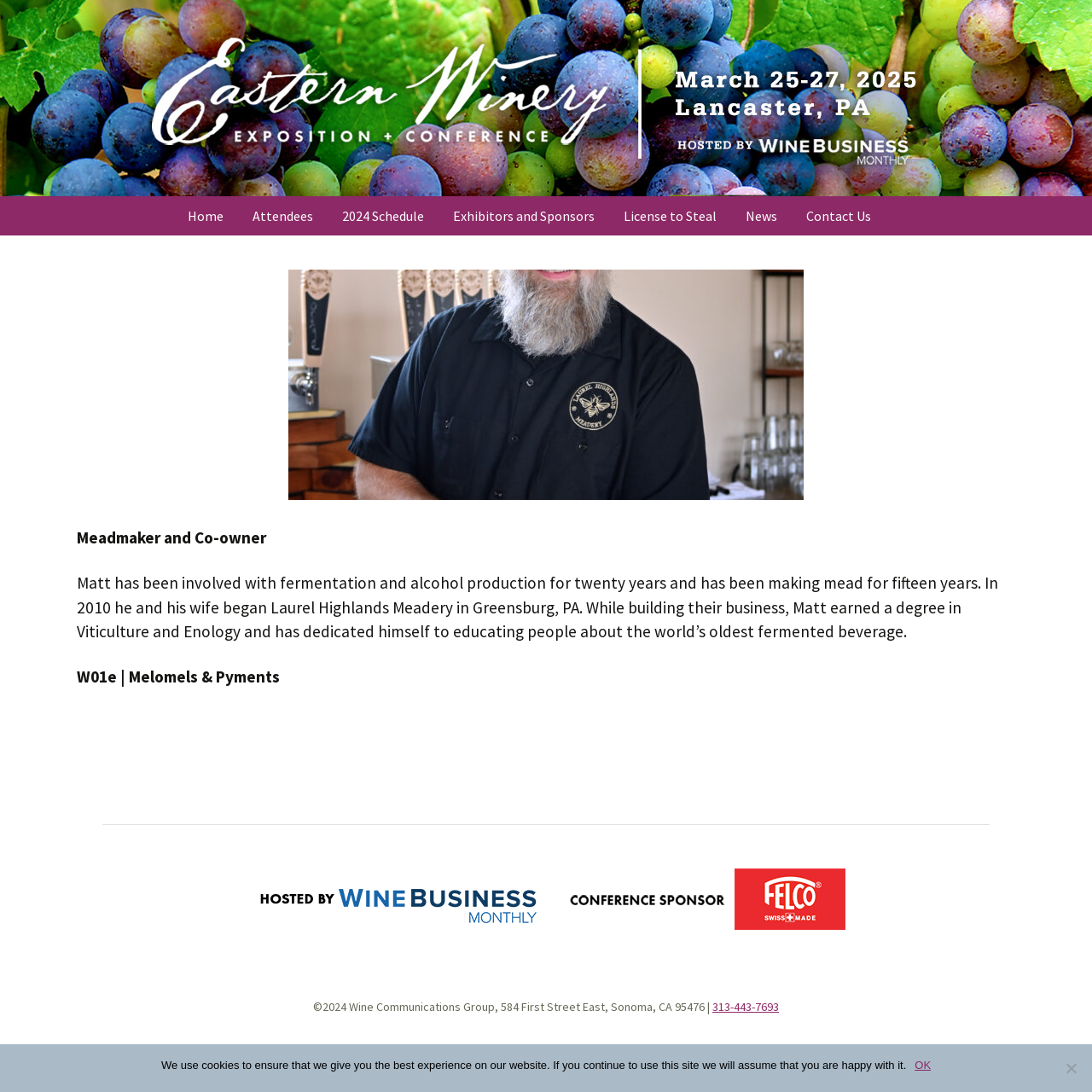Find the bounding box coordinates for the UI element that matches this description: "2024 Speakers".

[0.219, 0.264, 0.375, 0.3]